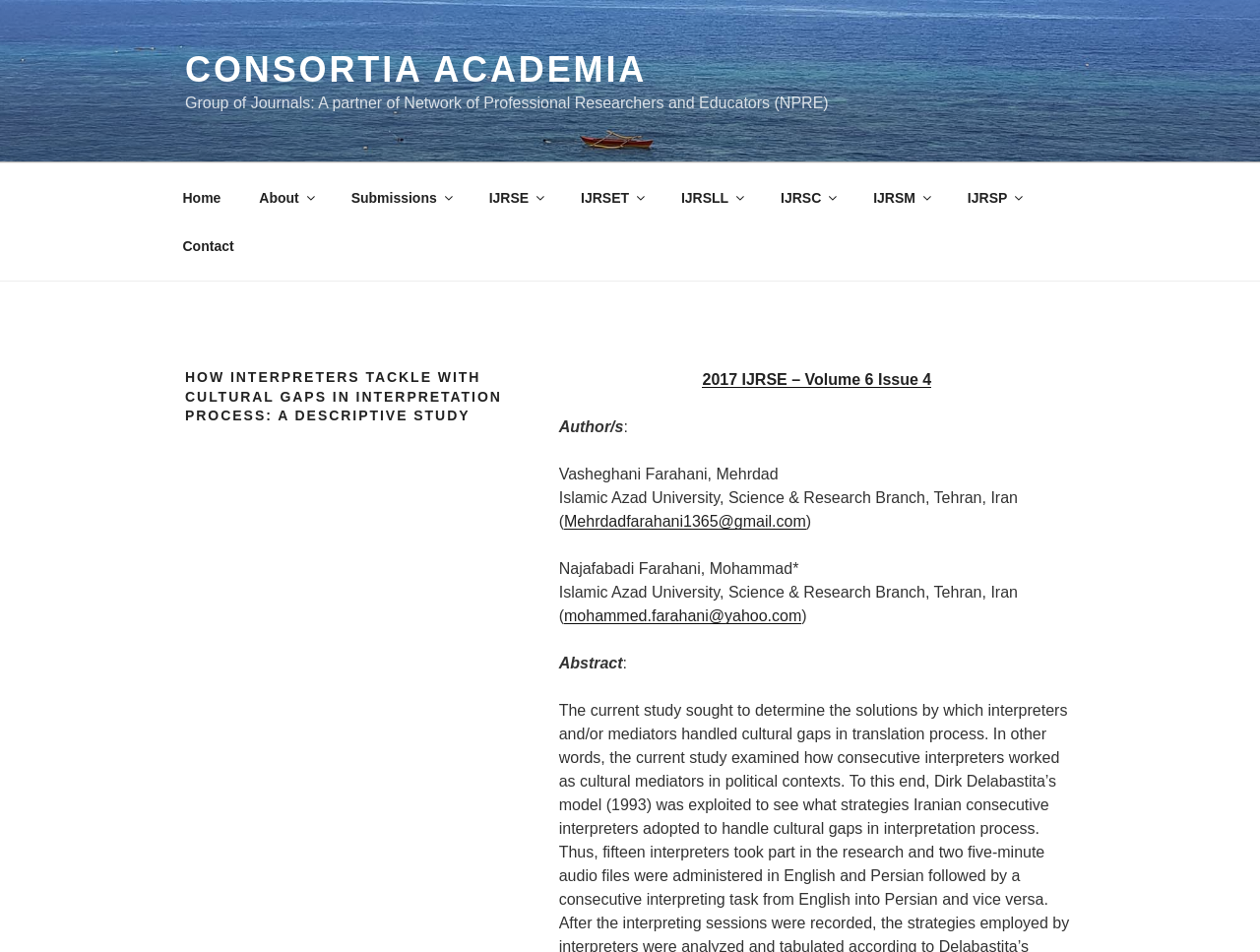Please identify the bounding box coordinates of the clickable area that will fulfill the following instruction: "View IJRSE". The coordinates should be in the format of four float numbers between 0 and 1, i.e., [left, top, right, bottom].

[0.374, 0.183, 0.444, 0.233]